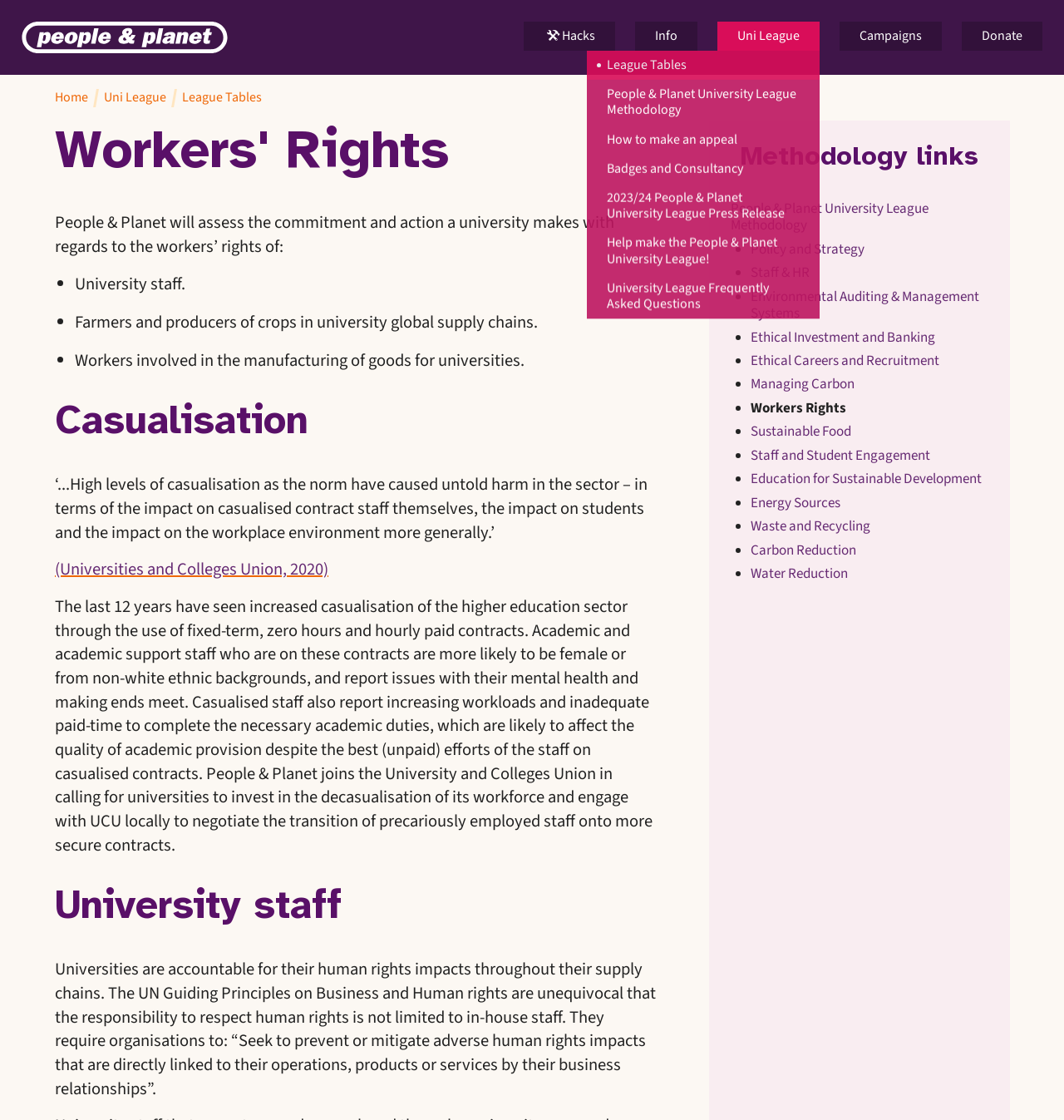Determine the bounding box coordinates of the clickable region to follow the instruction: "Check upcoming county home match against Cambridgeshire".

None